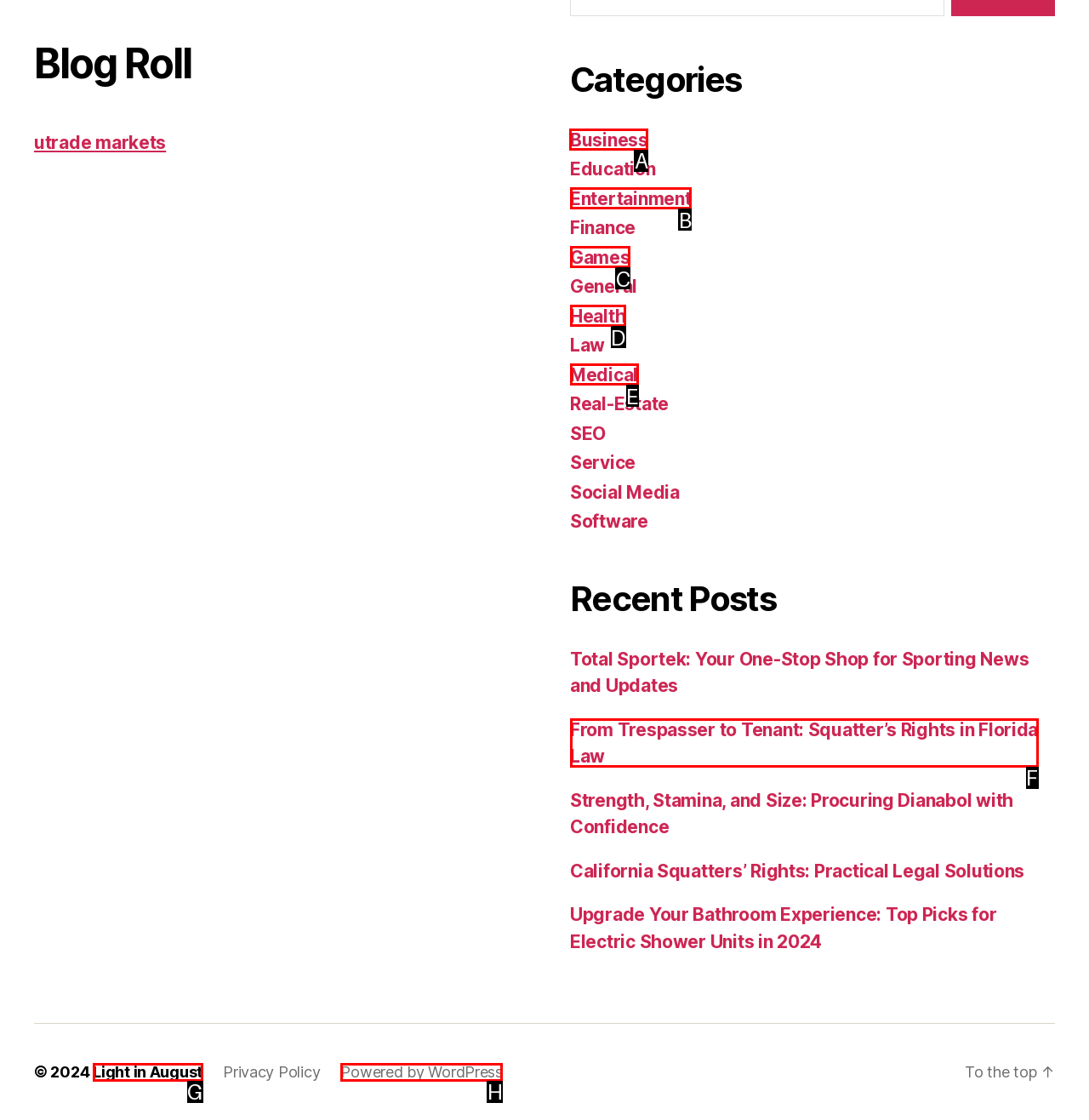Select the correct UI element to complete the task: Click on the 'Business' category
Please provide the letter of the chosen option.

A